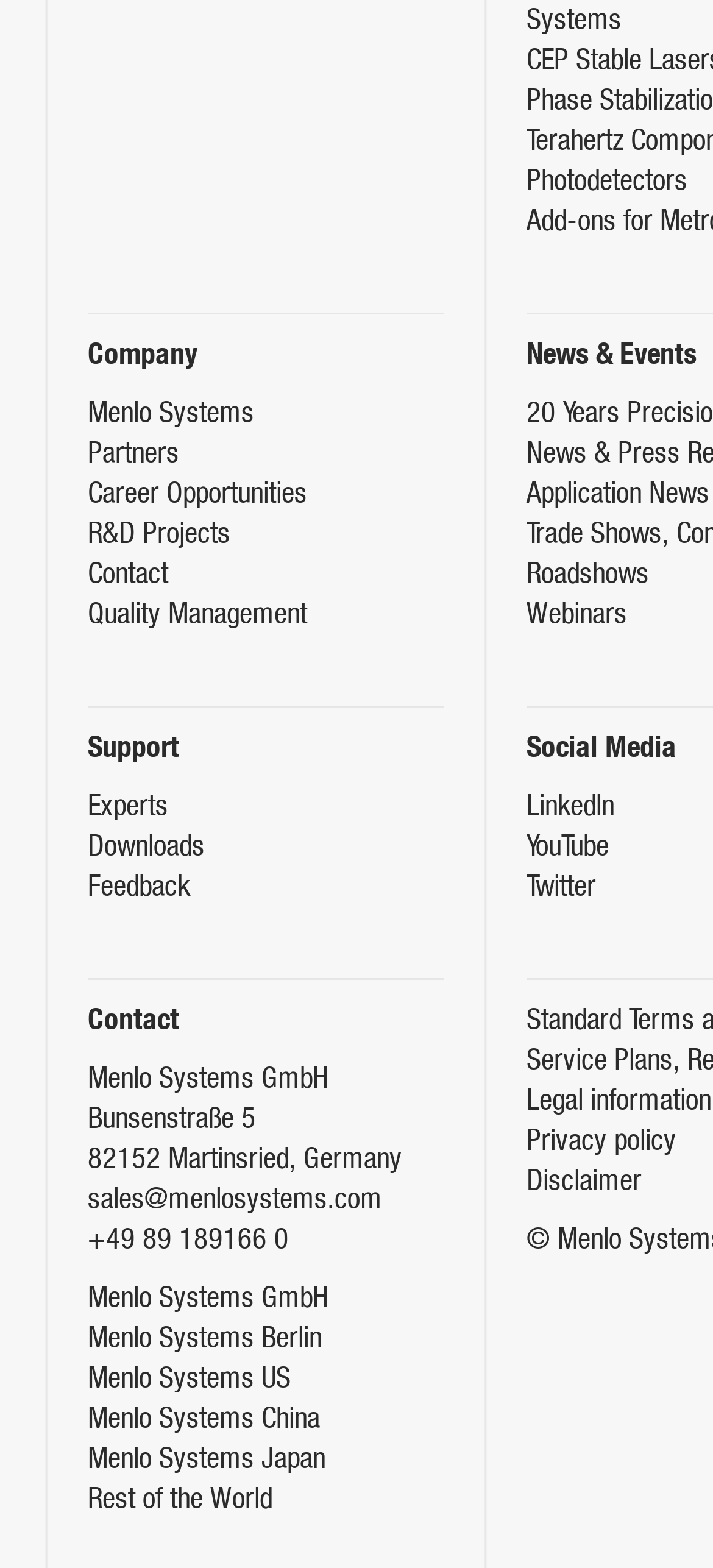Using the elements shown in the image, answer the question comprehensively: What is the address of Menlo Systems?

The address of Menlo Systems can be found at the bottom of the webpage, where it is written as 'Bunsenstraße 5, 82152 Martinsried, Germany'.